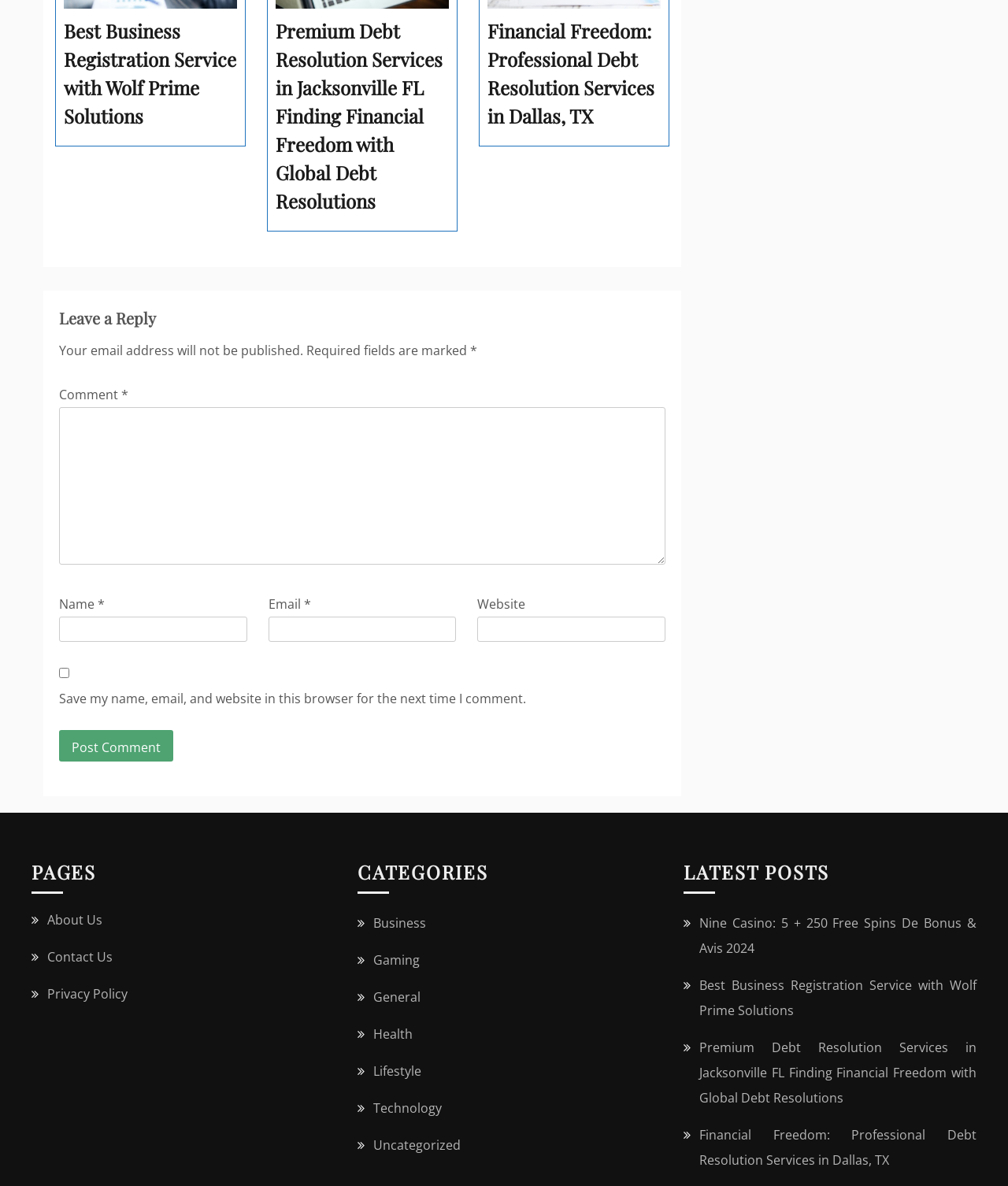Please provide a one-word or phrase answer to the question: 
What is the purpose of the textboxes at the bottom of the page?

Leave a comment